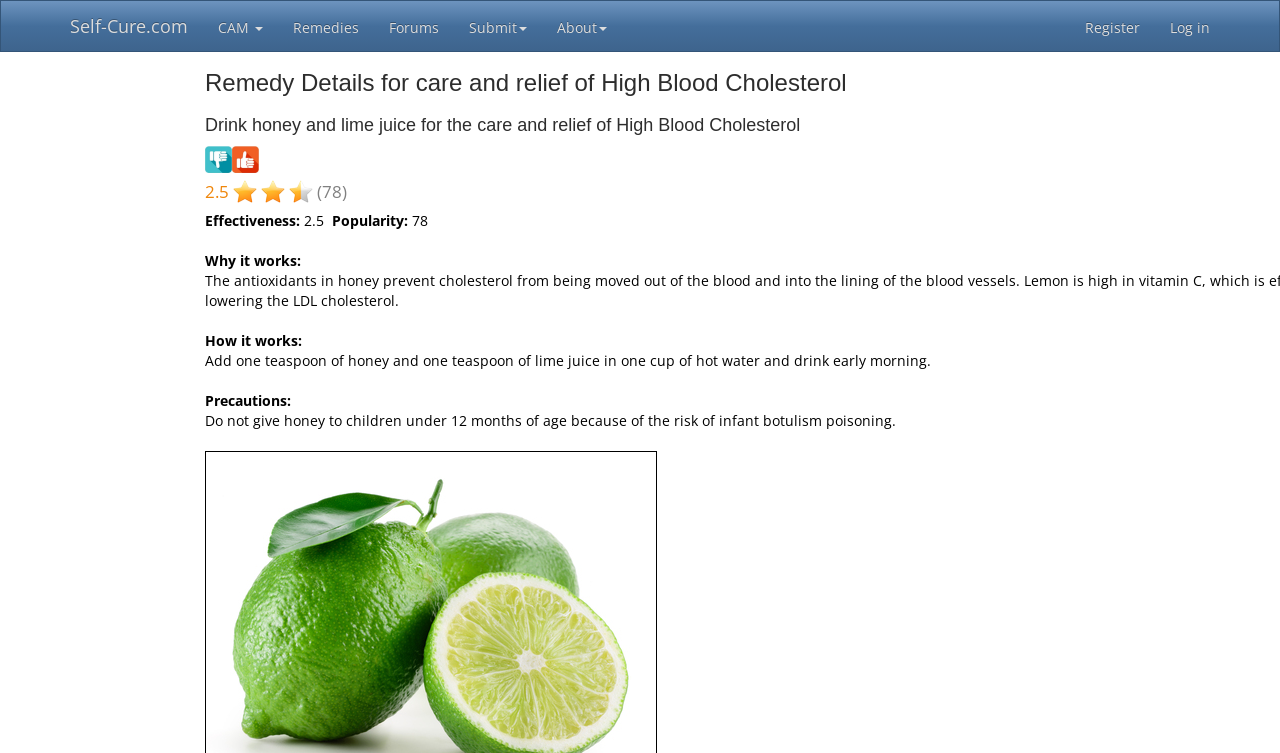Please specify the bounding box coordinates for the clickable region that will help you carry out the instruction: "Click on the 'Submit' link".

[0.355, 0.001, 0.423, 0.068]